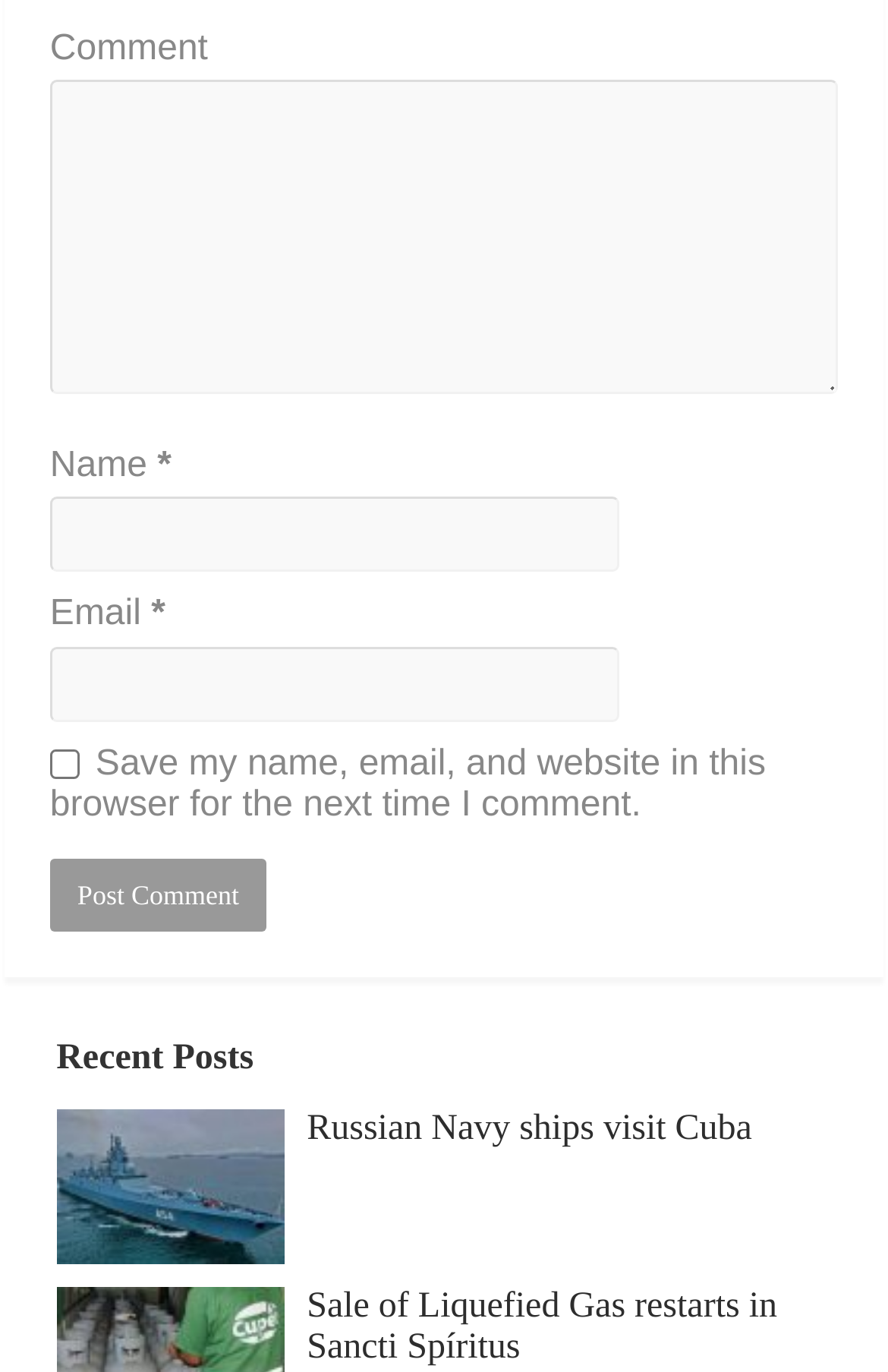Identify the coordinates of the bounding box for the element that must be clicked to accomplish the instruction: "Go to December 2021".

None